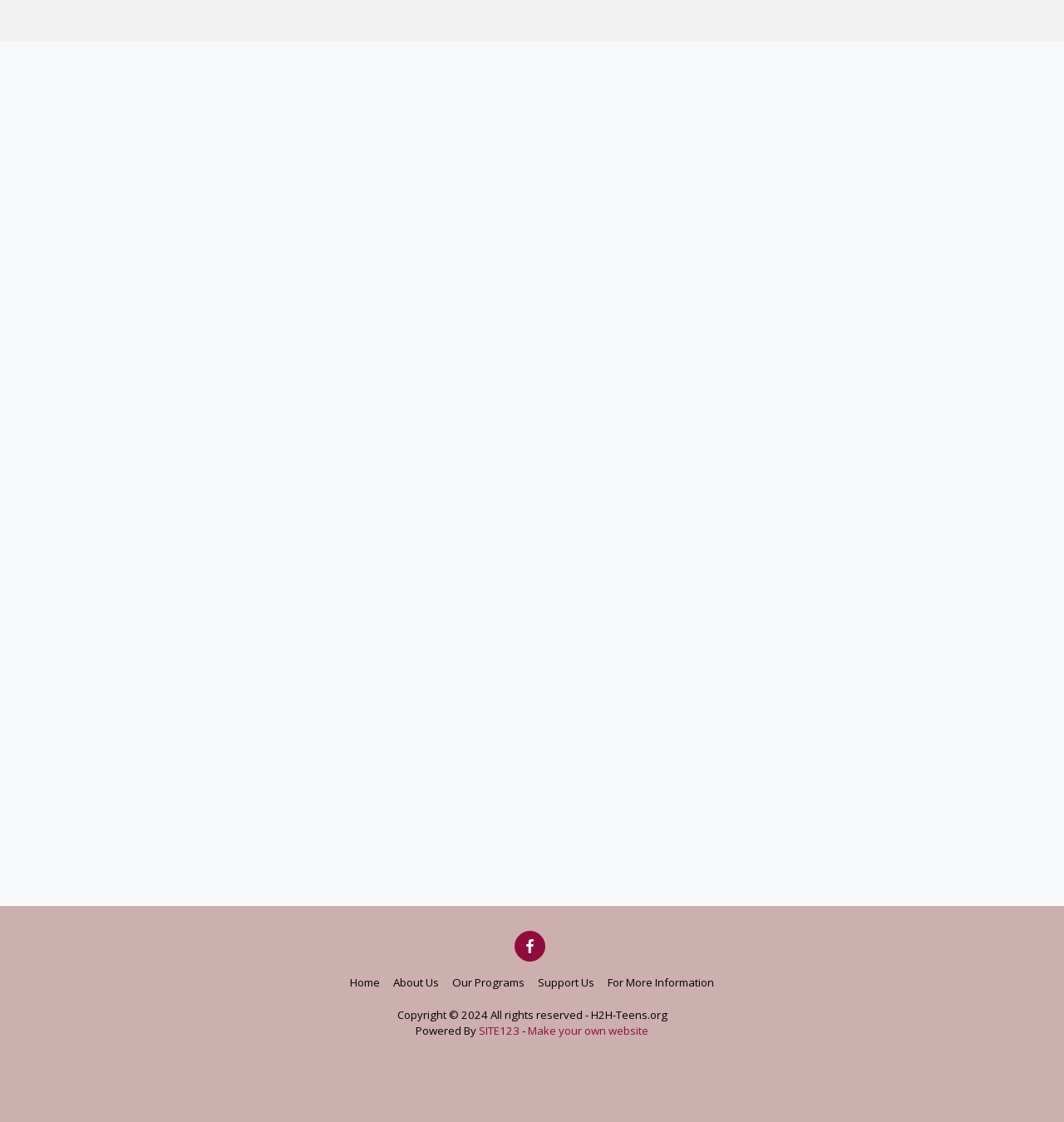What are the main sections of the website?
Please provide a detailed and thorough answer to the question.

The main sections of the website can be found in the links at the bottom of the webpage, which include 'Home', 'About Us', 'Our Programs', 'Support Us', and 'For More Information'. These links suggest that the website is divided into these main sections.